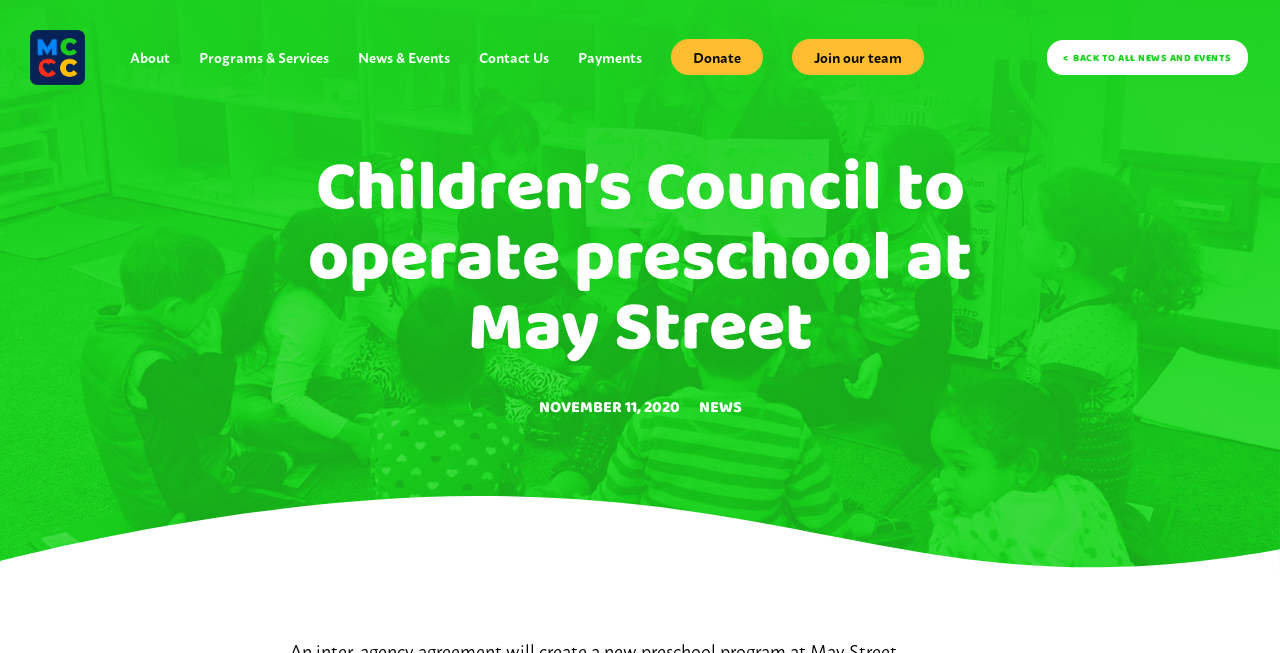How many images are on the webpage?
Based on the visual content, answer with a single word or a brief phrase.

4